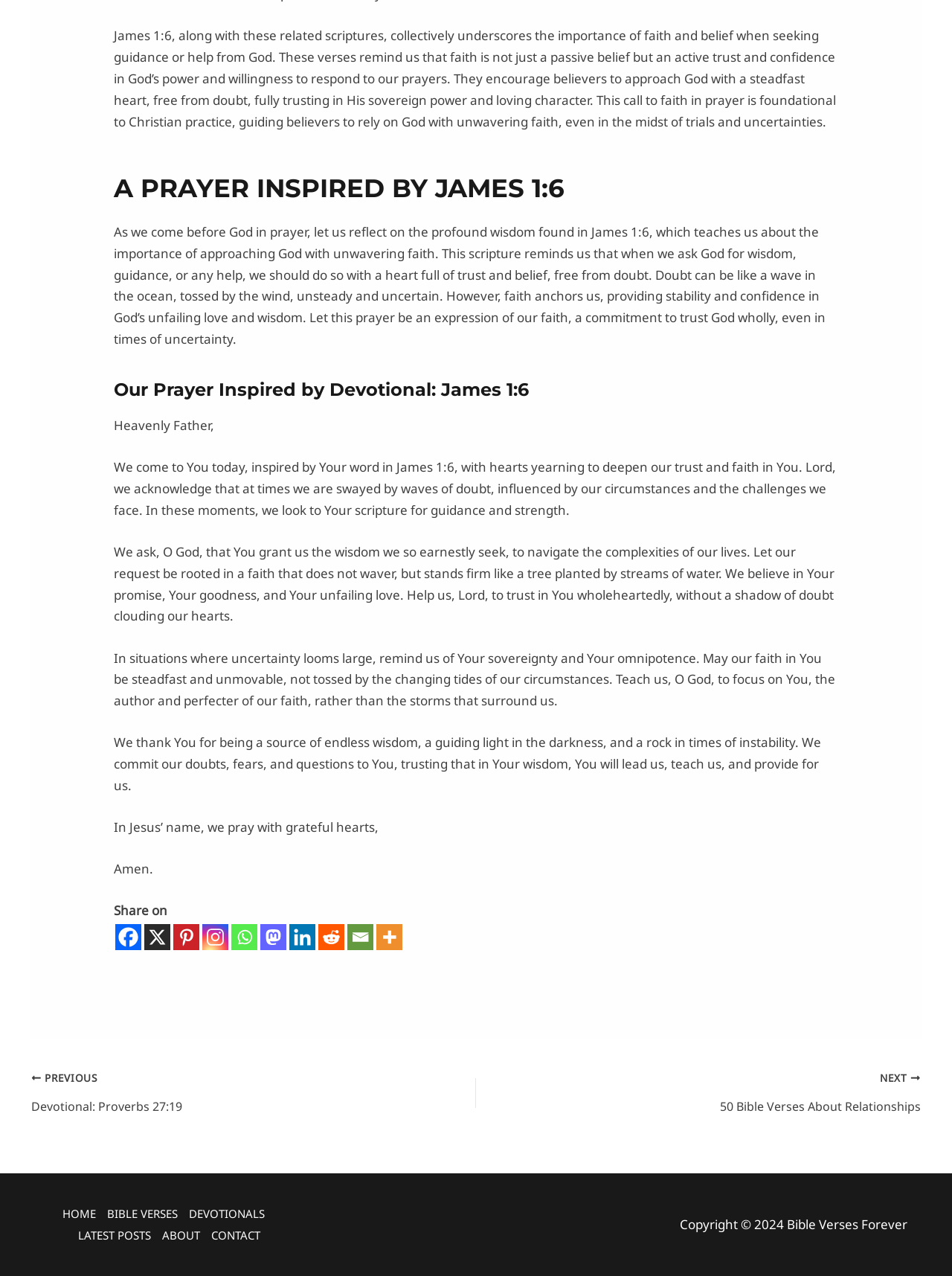Find the bounding box coordinates of the area that needs to be clicked in order to achieve the following instruction: "Go to HOME". The coordinates should be specified as four float numbers between 0 and 1, i.e., [left, top, right, bottom].

[0.065, 0.943, 0.106, 0.96]